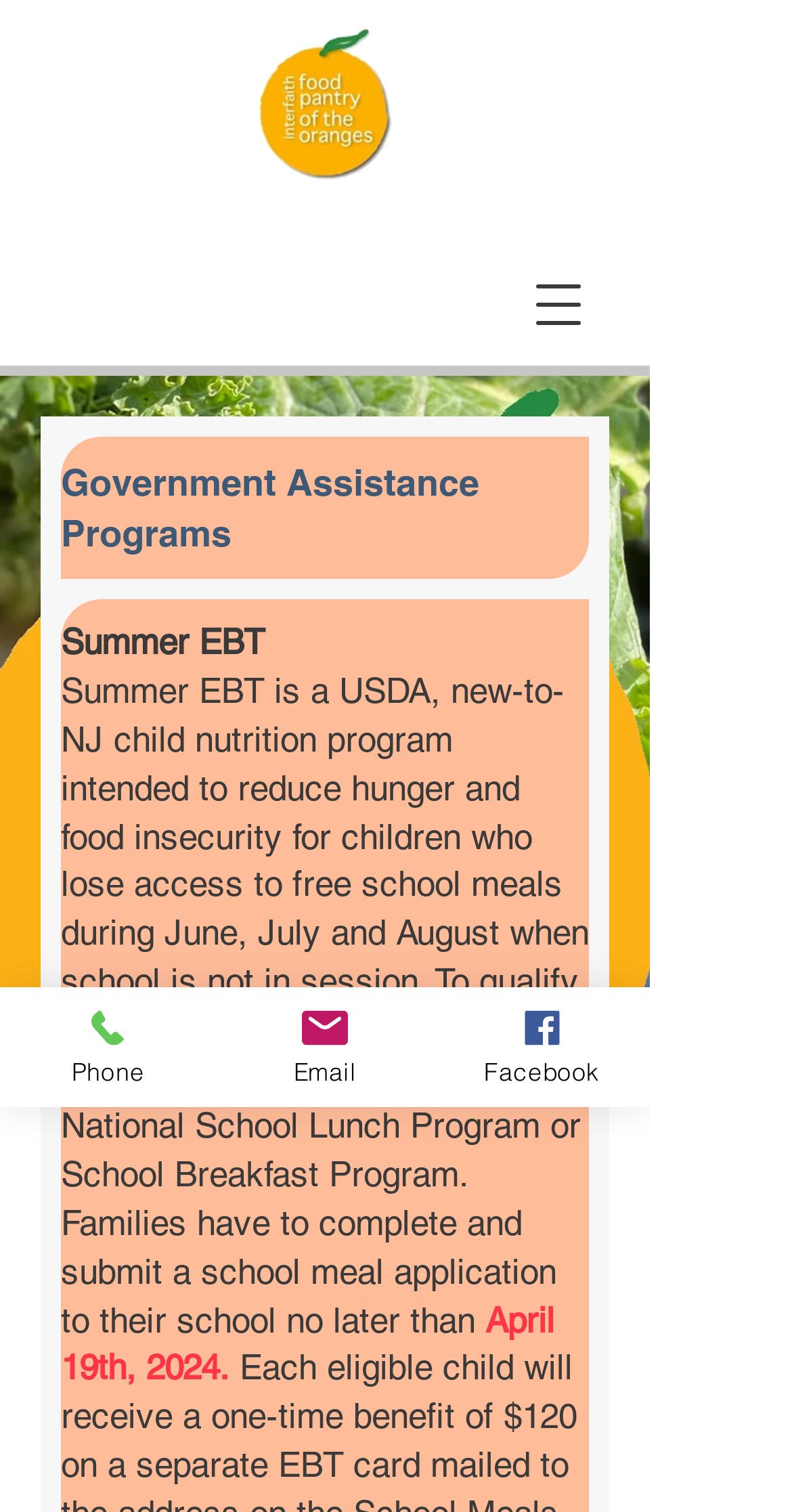Using the webpage screenshot, find the UI element described by Email. Provide the bounding box coordinates in the format (top-left x, top-left y, bottom-right x, bottom-right y), ensuring all values are floating point numbers between 0 and 1.

[0.274, 0.653, 0.547, 0.732]